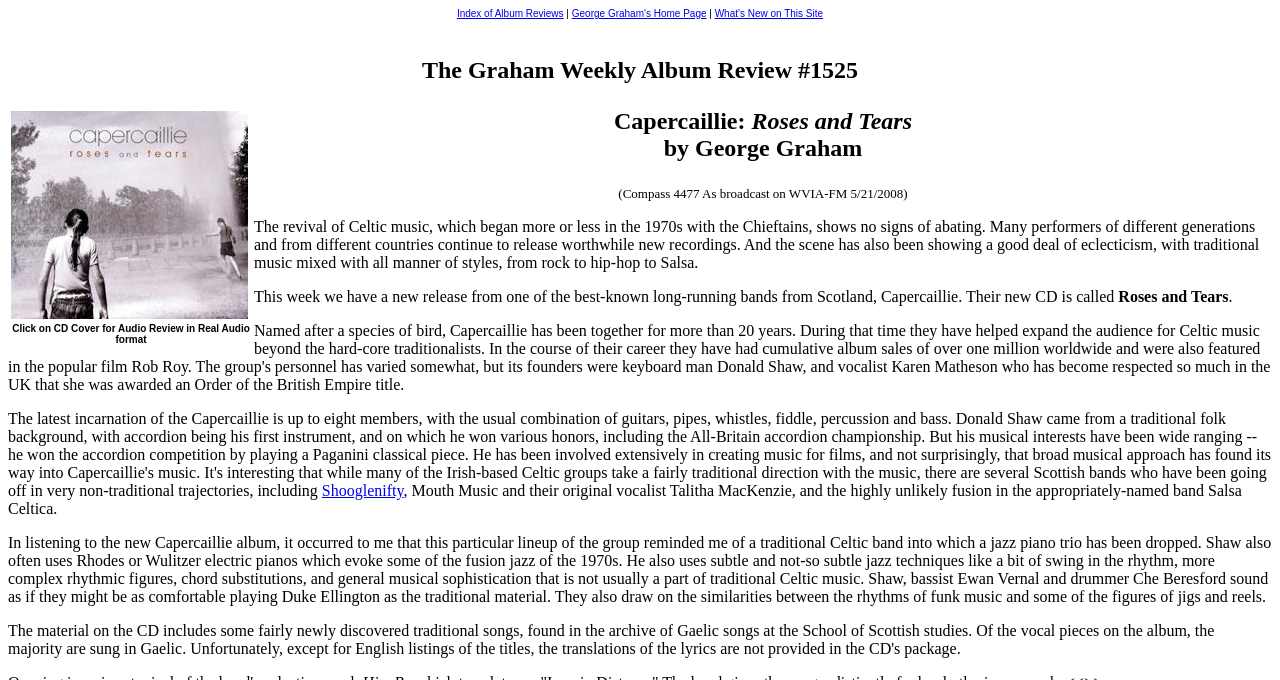From the details in the image, provide a thorough response to the question: What is the format of the audio review?

The answer can be found in the text element which contains the text 'Click on CD Cover for Audio Review in Real Audio format'. The format of the audio review is Real Audio.